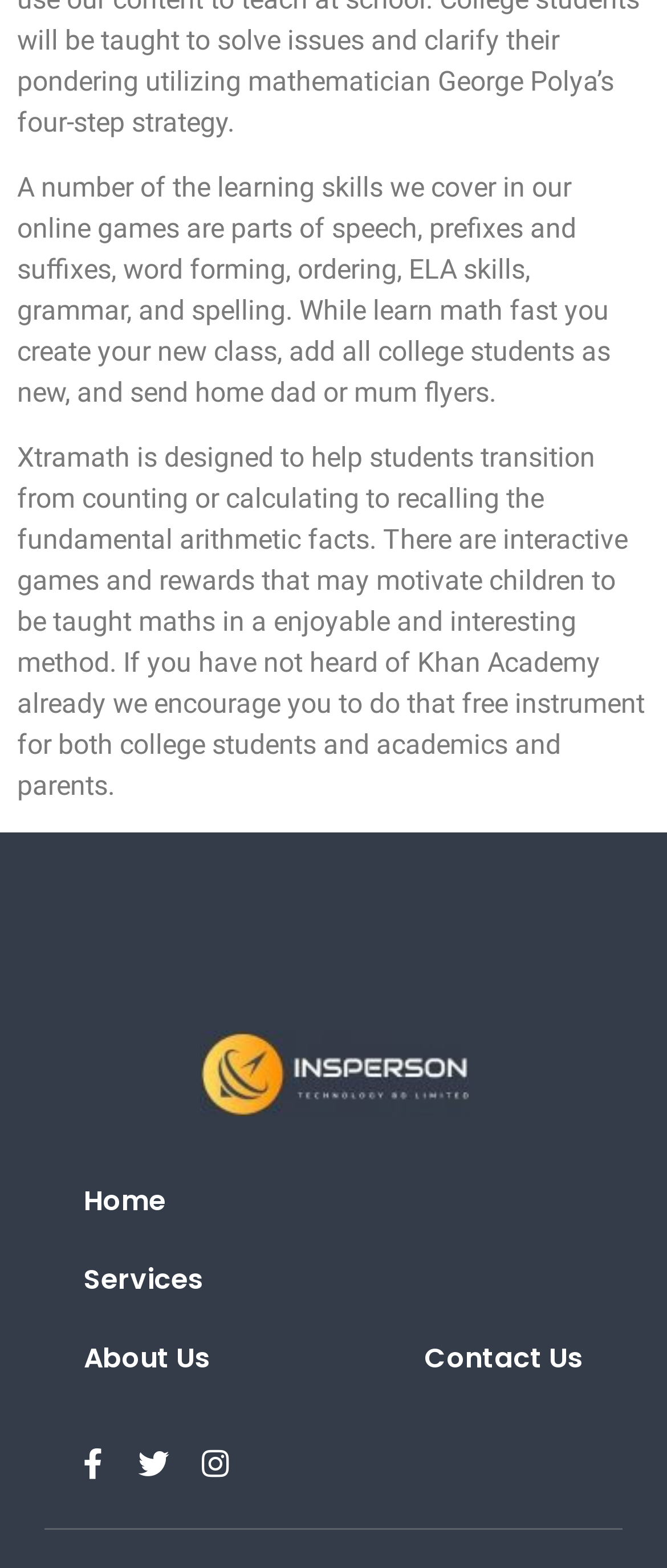Please respond to the question with a concise word or phrase:
What is recommended for students and academics?

Khan Academy